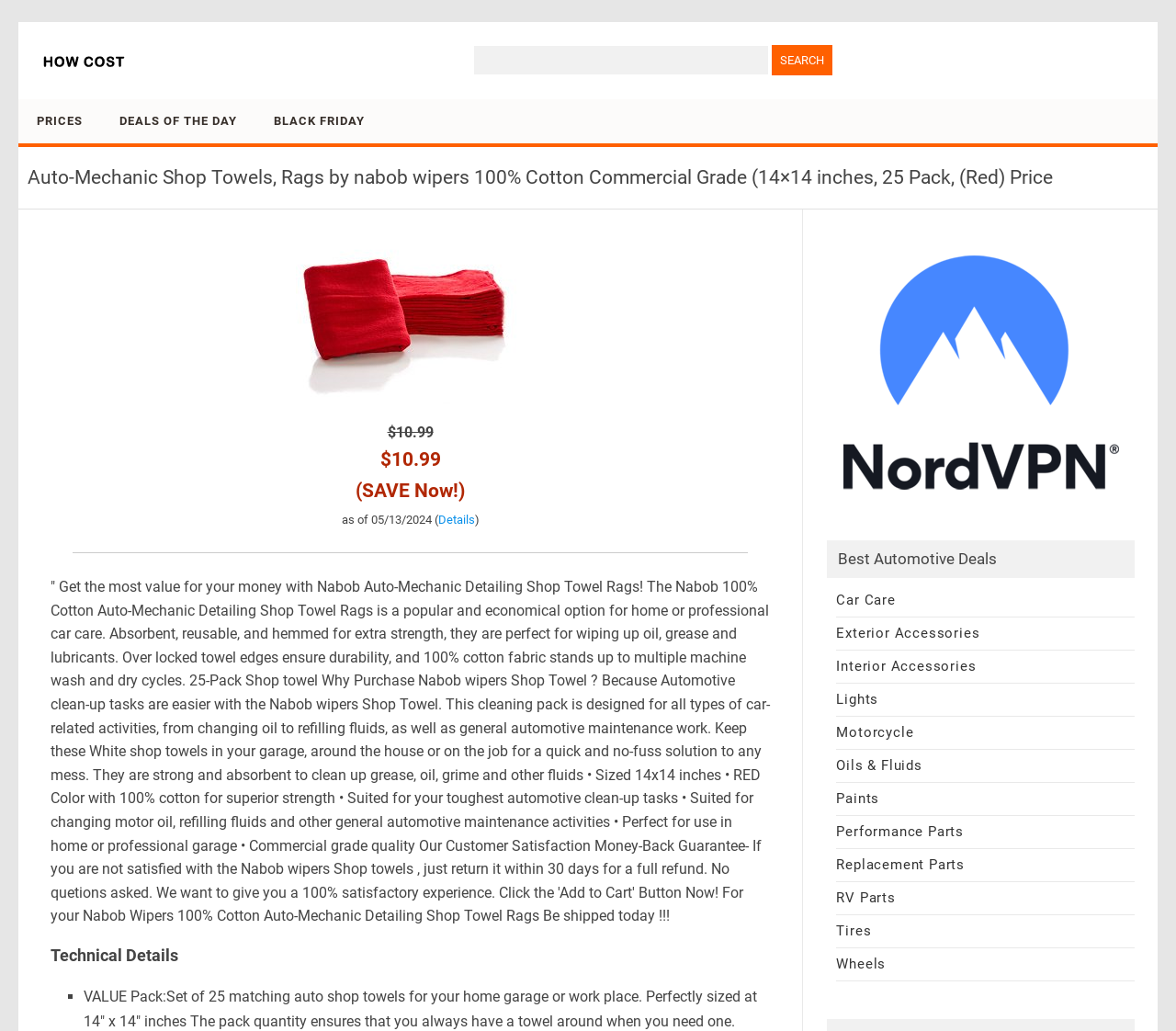Locate the primary heading on the webpage and return its text.

Auto-Mechanic Shop Towels, Rags by nabob wipers 100% Cotton Commercial Grade (14×14 inches, 25 Pack, (Red) Price